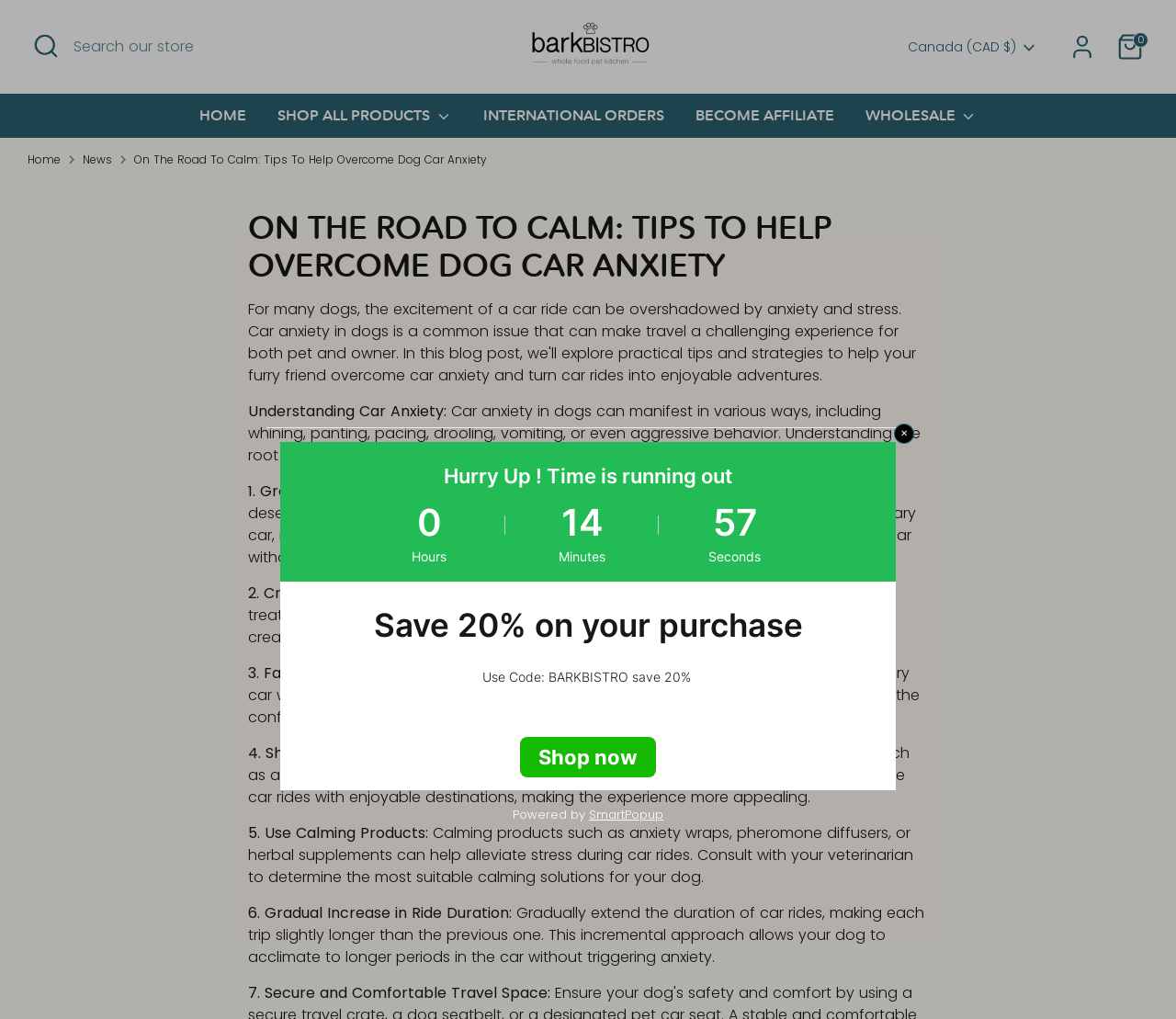Locate the bounding box of the user interface element based on this description: "BECOME AFFILIATE".

[0.579, 0.103, 0.721, 0.135]